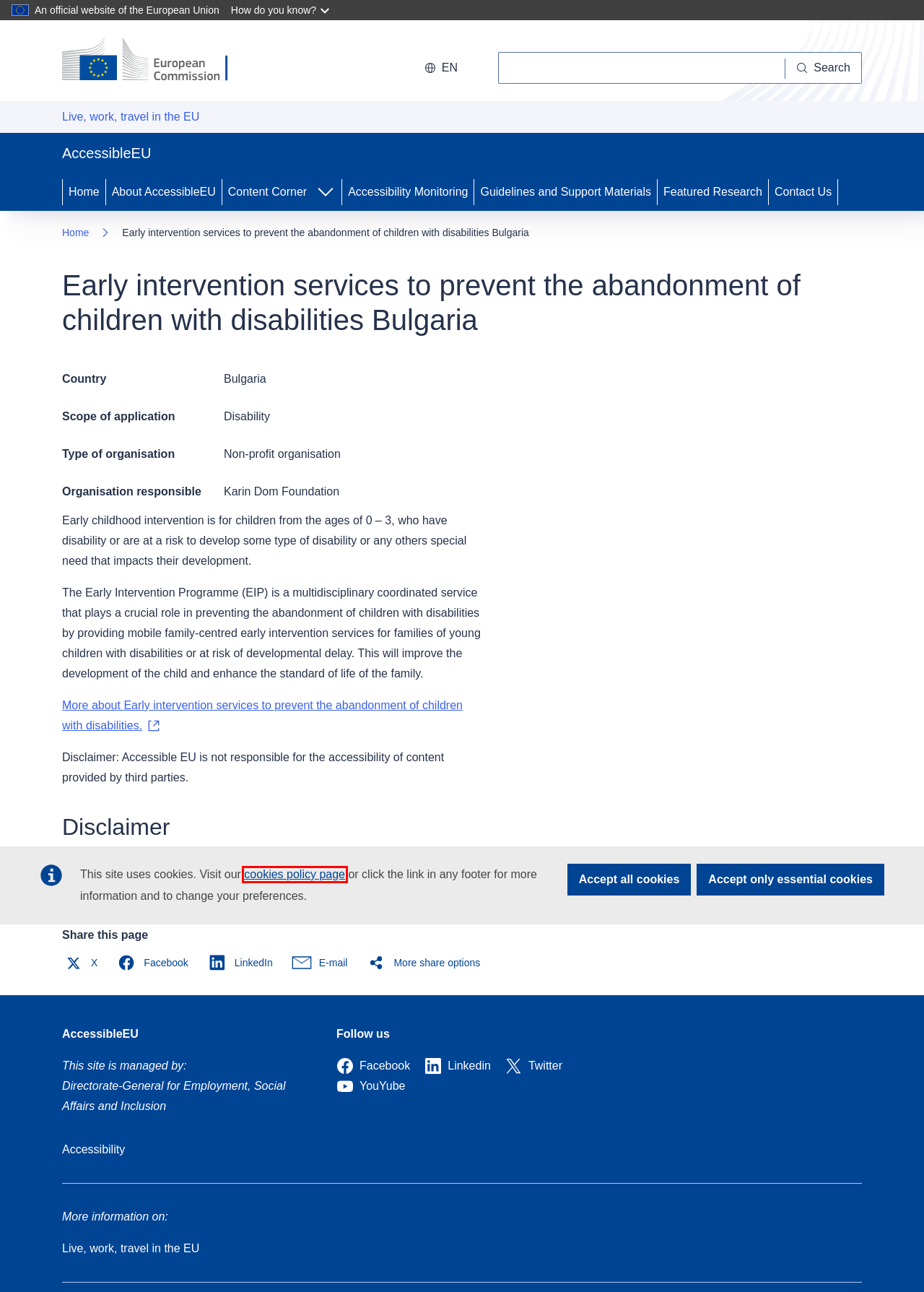You have been given a screenshot of a webpage with a red bounding box around a UI element. Select the most appropriate webpage description for the new webpage that appears after clicking the element within the red bounding box. The choices are:
A. Cookies policy - European Commission
B. AccessibleEU - European Commission
C. Language selection | AccessibleEU
D. Social media accounts | European Union
E. Resources for partners - European Commission
F. Legal notice - European Commission
G. European Commission, official website - European Commission
H. Live, work, travel in the EU - European Commission

A